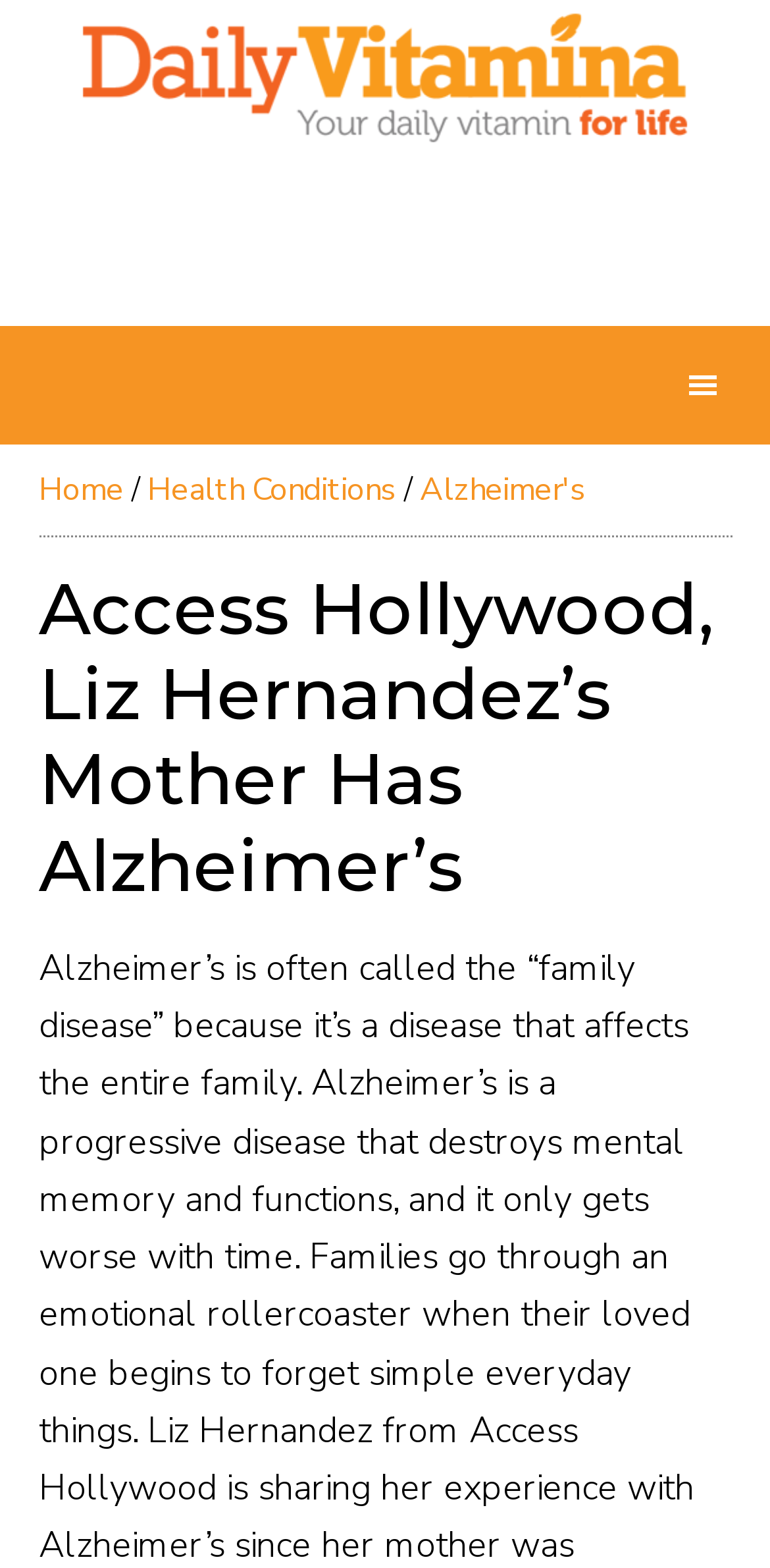Describe all the significant parts and information present on the webpage.

The webpage is about Access Hollywood, specifically an article about Liz Hernandez's mother having Alzheimer's. At the top left corner, there are three "Skip to" links, allowing users to navigate to main content, secondary menu, or primary sidebar. 

Below these links, a prominent banner with a link to "Daily Vitamina" is displayed, accompanied by an image with the same name. To the right of the banner, the text "Bilingual Health News" is shown. 

On the top right side, there is a narrow section with a link to "Home", followed by a breadcrumb separator and then a link to "Health Conditions", another breadcrumb separator, and finally a link to "Alzheimer's". 

The main content of the webpage is an article about Alzheimer's, with a heading that matches the title of the webpage. The article starts with a paragraph explaining that Alzheimer's is often referred to as the "family disease" because it affects the entire family. 

Below this paragraph, there are two more paragraphs discussing the progressive nature of Alzheimer's and its impact on mental memory and functions. The article also mentions the effect of Alzheimer's on families.